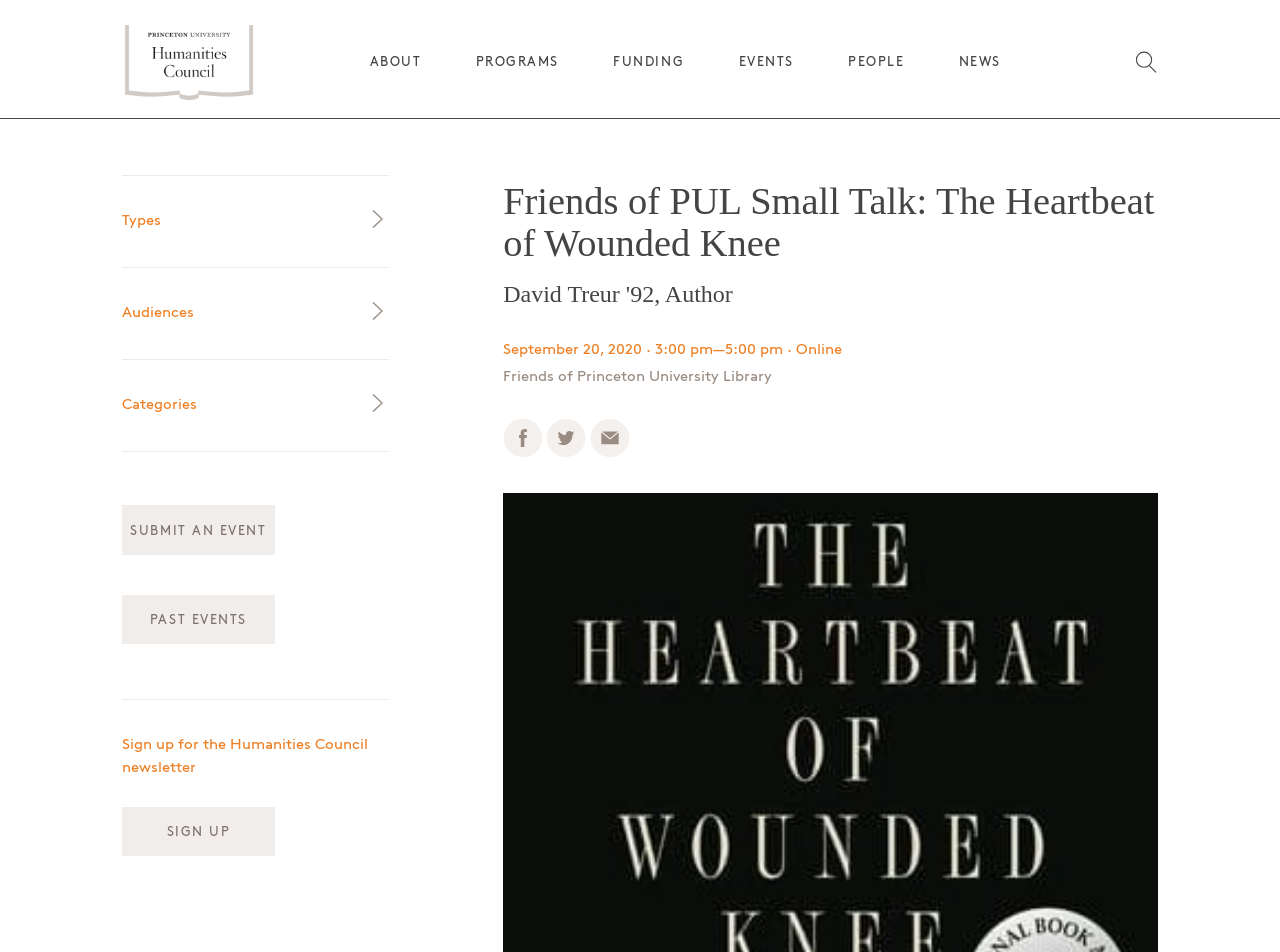Answer the question using only one word or a concise phrase: What is the organization hosting the event?

Friends of Princeton University Library